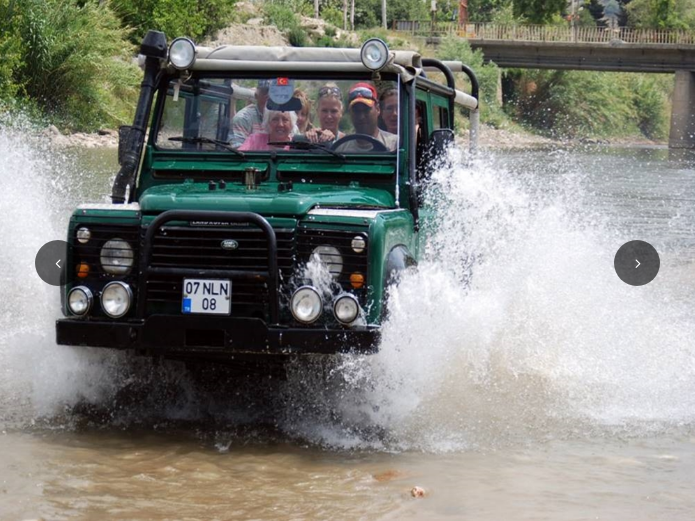Please provide a short answer using a single word or phrase for the question:
What is the activity being performed by the passengers?

Splashing through a river